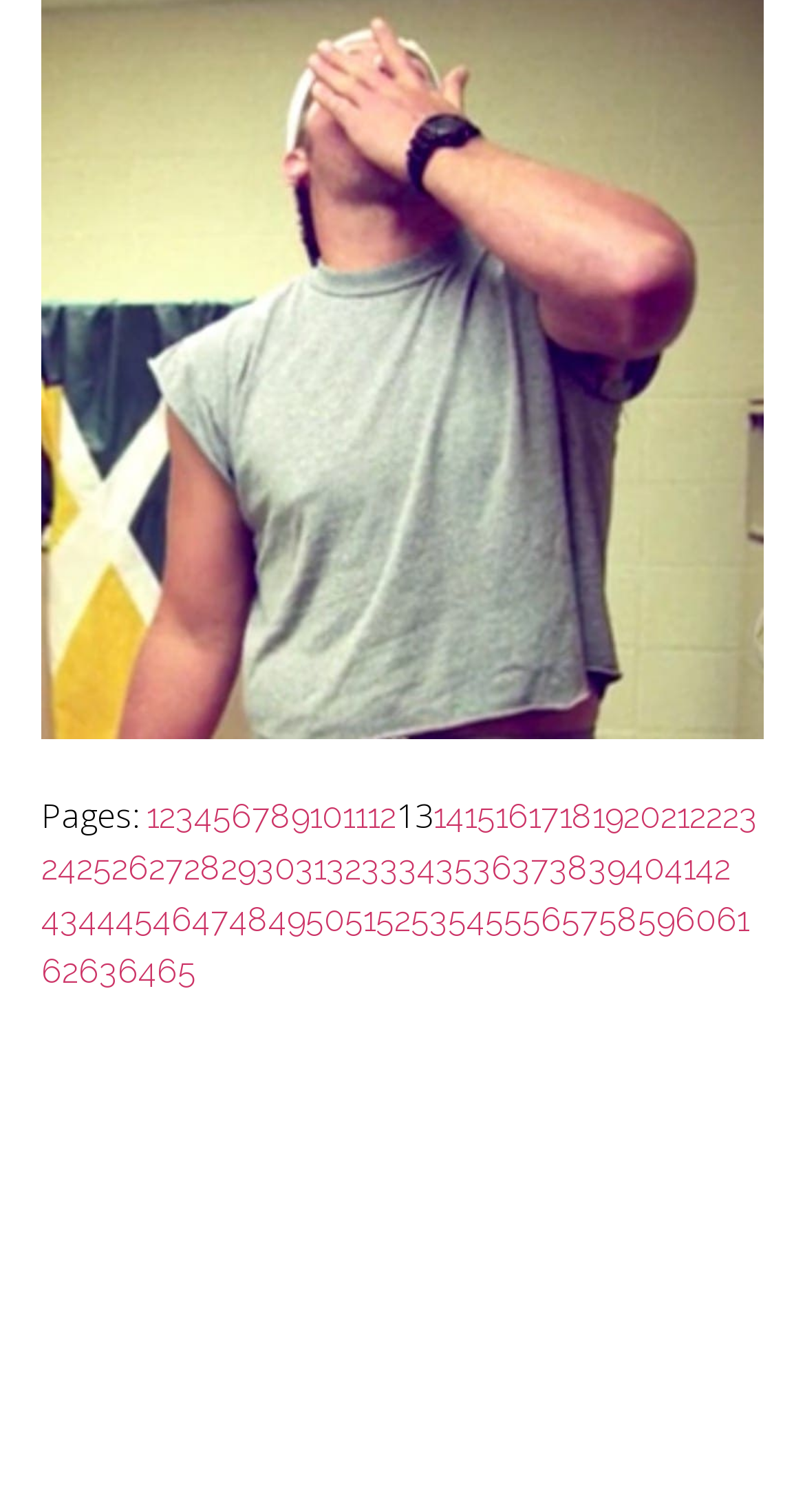Find the coordinates for the bounding box of the element with this description: "Page 63".

[0.097, 0.63, 0.146, 0.656]